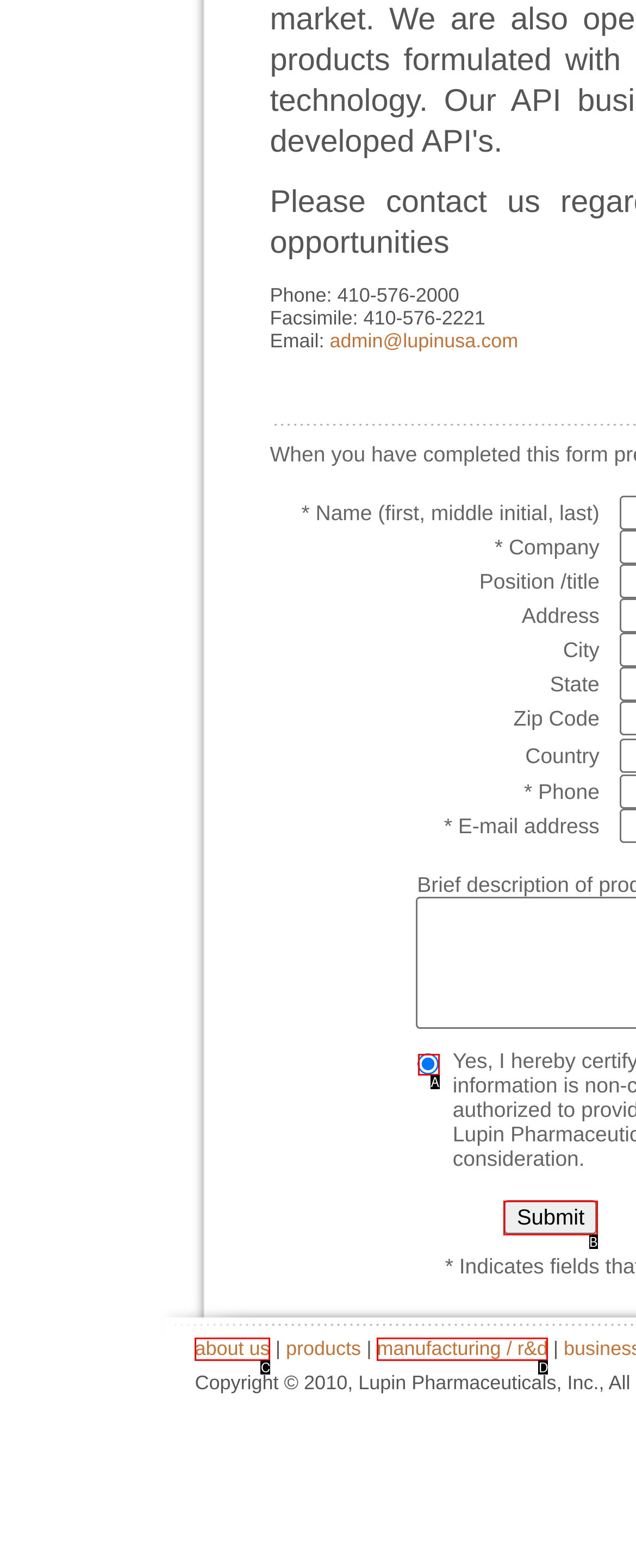Please identify the UI element that matches the description: manufacturing / r&d
Respond with the letter of the correct option.

D